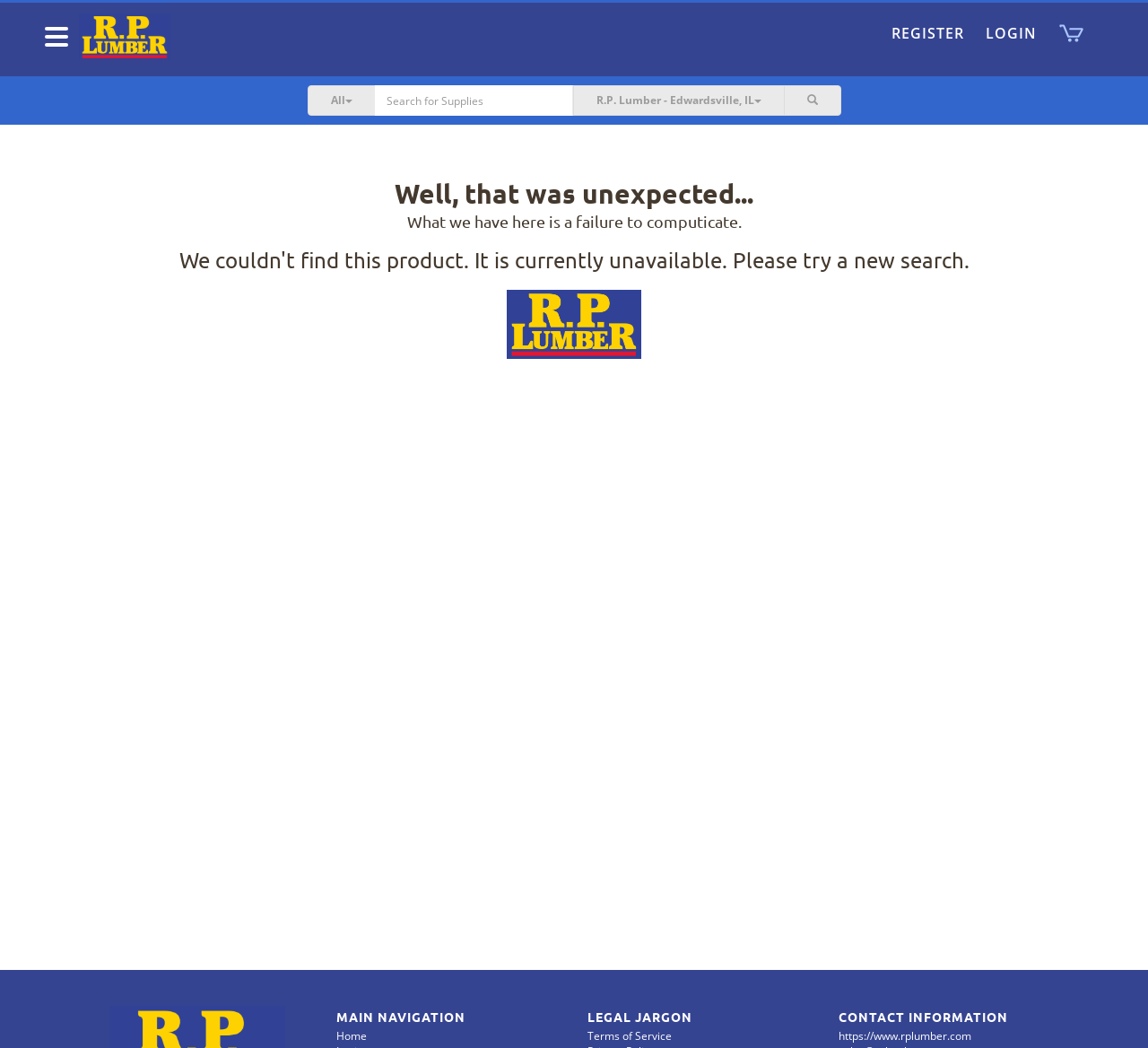Provide an in-depth caption for the contents of the webpage.

The webpage displays a "Not Found (#404)" error message. At the top left, there is a button to toggle navigation. Next to it, there is a link to the R.P. Lumber Logo, which is accompanied by an image of the logo. On the top right, there are three links: "REGISTER", "LOGIN", and "Shopping Cart", with the latter having an accompanying image.

Below the top navigation, there is a search bar with a button labeled "All" and a text box to input search queries. The search bar is centered on the page. 

The main content of the page is a heading that reads "Well, that was unexpected..." followed by a paragraph of text that says "What we have here is a failure to computicate." Below this text, there is an image of the SupplyHog Logo.

At the bottom of the page, there are three sections: "MAIN NAVIGATION", "LEGAL JARGON", and "CONTACT INFORMATION". Each section has a heading and a link below it. The links are "Home", "Terms of Service", and "https://www.rplumber.com", respectively.